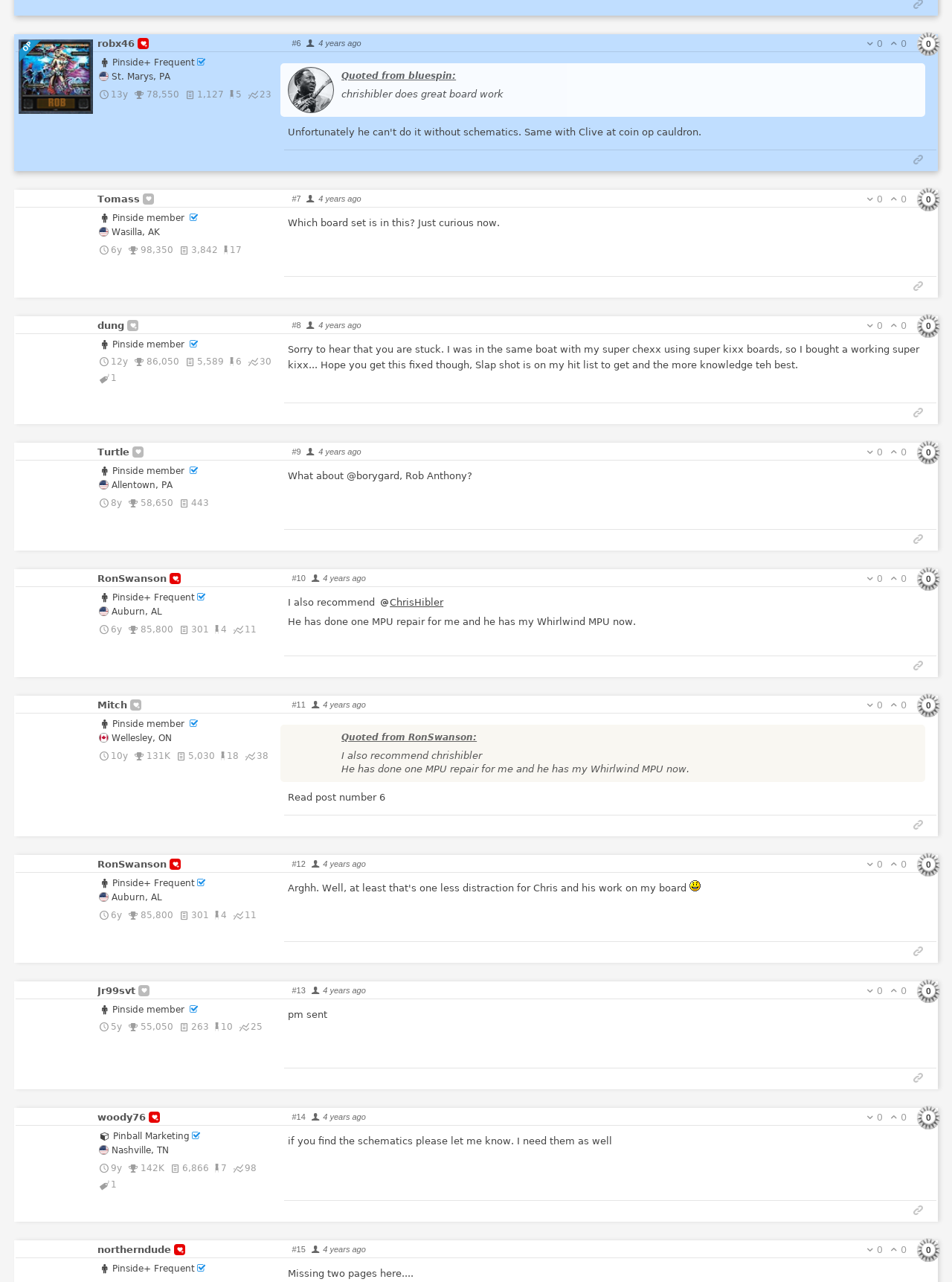Find the bounding box coordinates of the element to click in order to complete the given instruction: "View the quote from bluespin."

[0.359, 0.055, 0.479, 0.063]